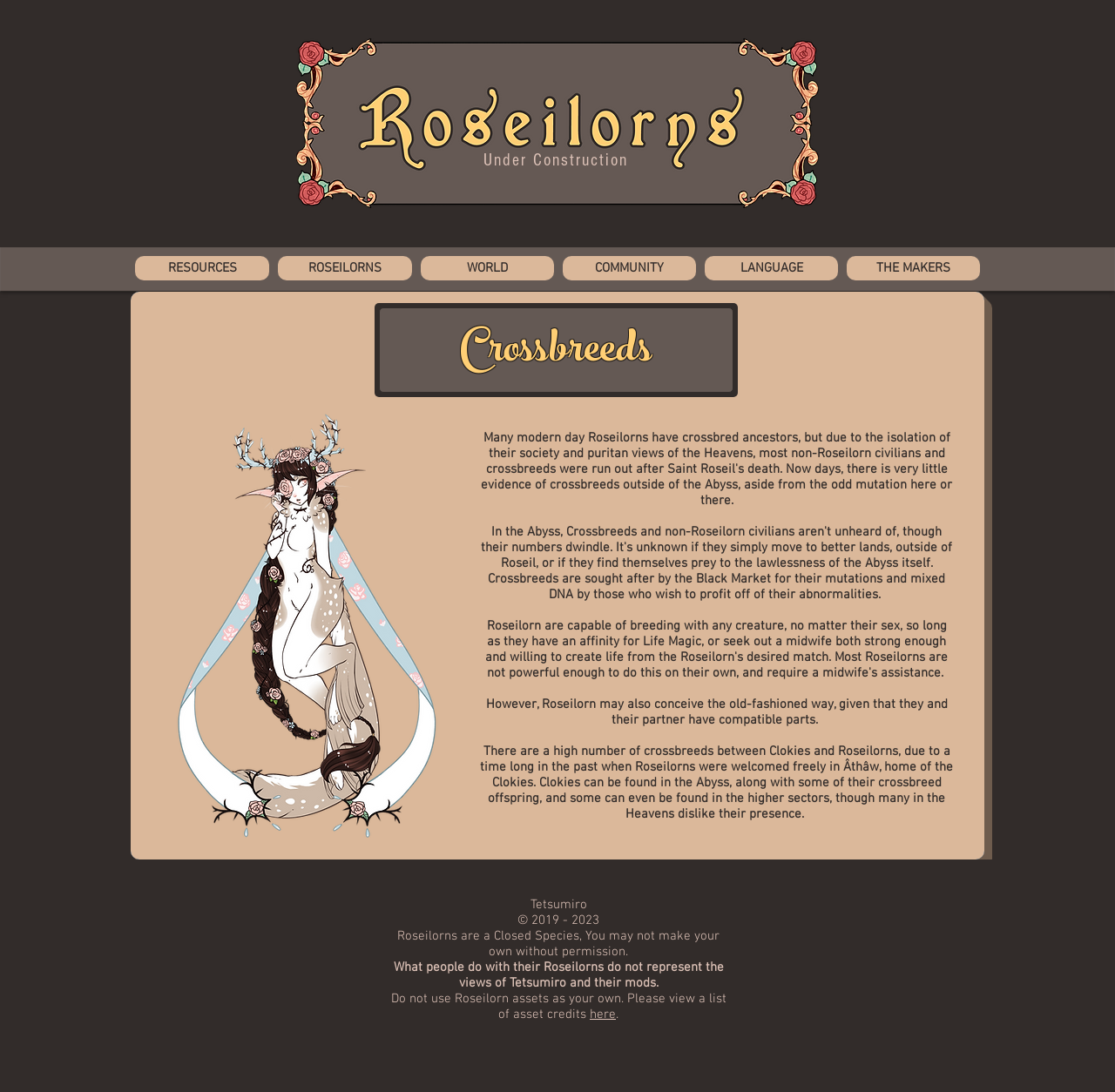What is the name of the place where Clokies can be found?
Use the information from the image to give a detailed answer to the question.

By reading the text content of the webpage, specifically the paragraph that mentions 'Clokies can be found in the Abyss...', we can determine that the Abyss is the place where Clokies can be found.